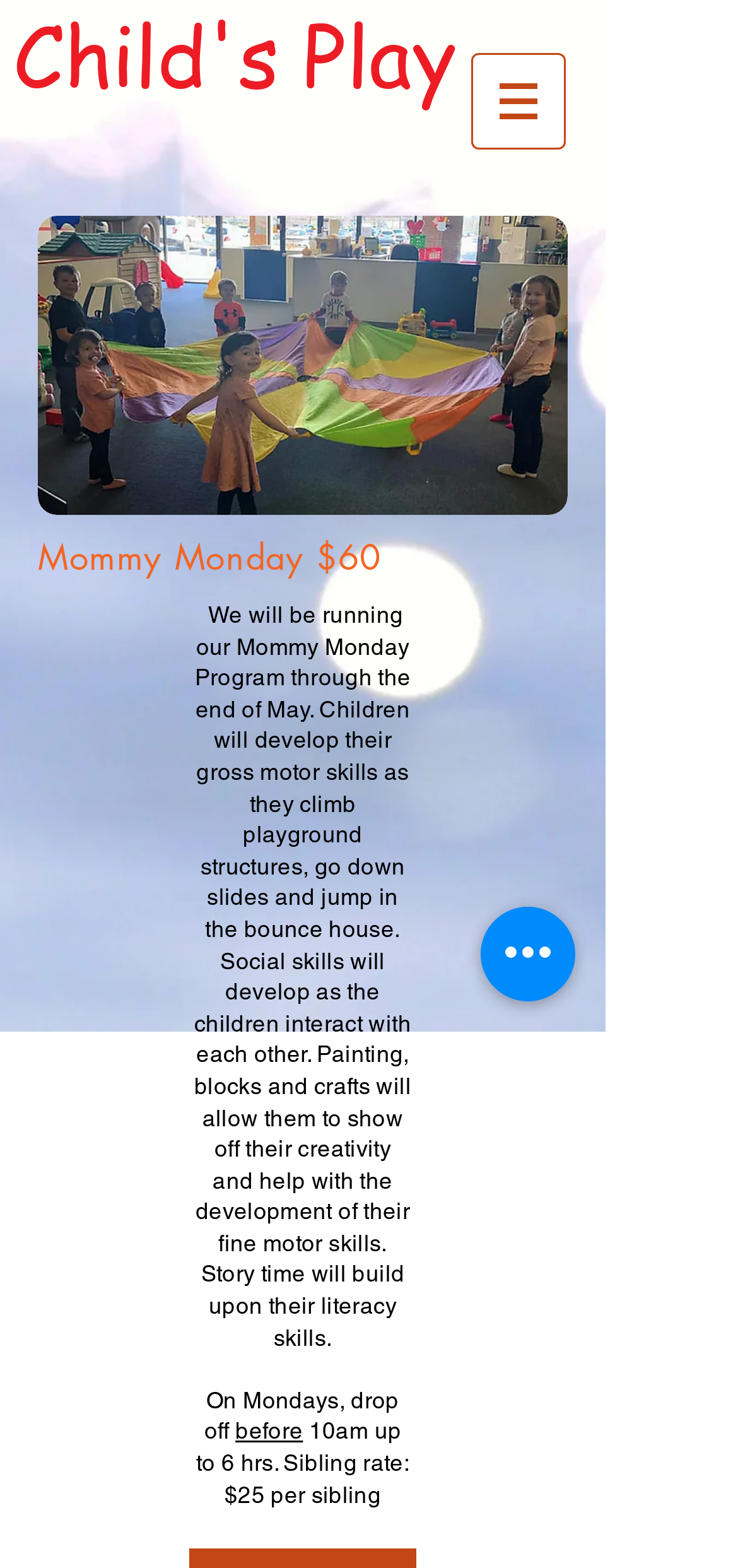Create an elaborate caption for the webpage.

The webpage is about "Mom's Day Out" at Child's Play, a program for children to develop their skills. At the top, there is a heading "Child's Play" followed by a navigation menu labeled "Site" with a button that has a popup menu. To the right of the navigation menu, there is an image.

Below the navigation menu, there is a large image taking up most of the width of the page, with a heading "Mommy Monday $60" on top of it. The image is likely related to the Mom's Day Out program.

Under the image, there is a paragraph of text describing the Mommy Monday program, which includes activities such as climbing, socializing, painting, and story time to develop various skills in children. 

Below the paragraph, there are three lines of text, "On Mondays, drop off", "before", and "10am up to 6 hrs. Sibling rate: $25 per sibling", which provide details about the program's schedule and pricing.

At the bottom right of the page, there is a button labeled "Quick actions".